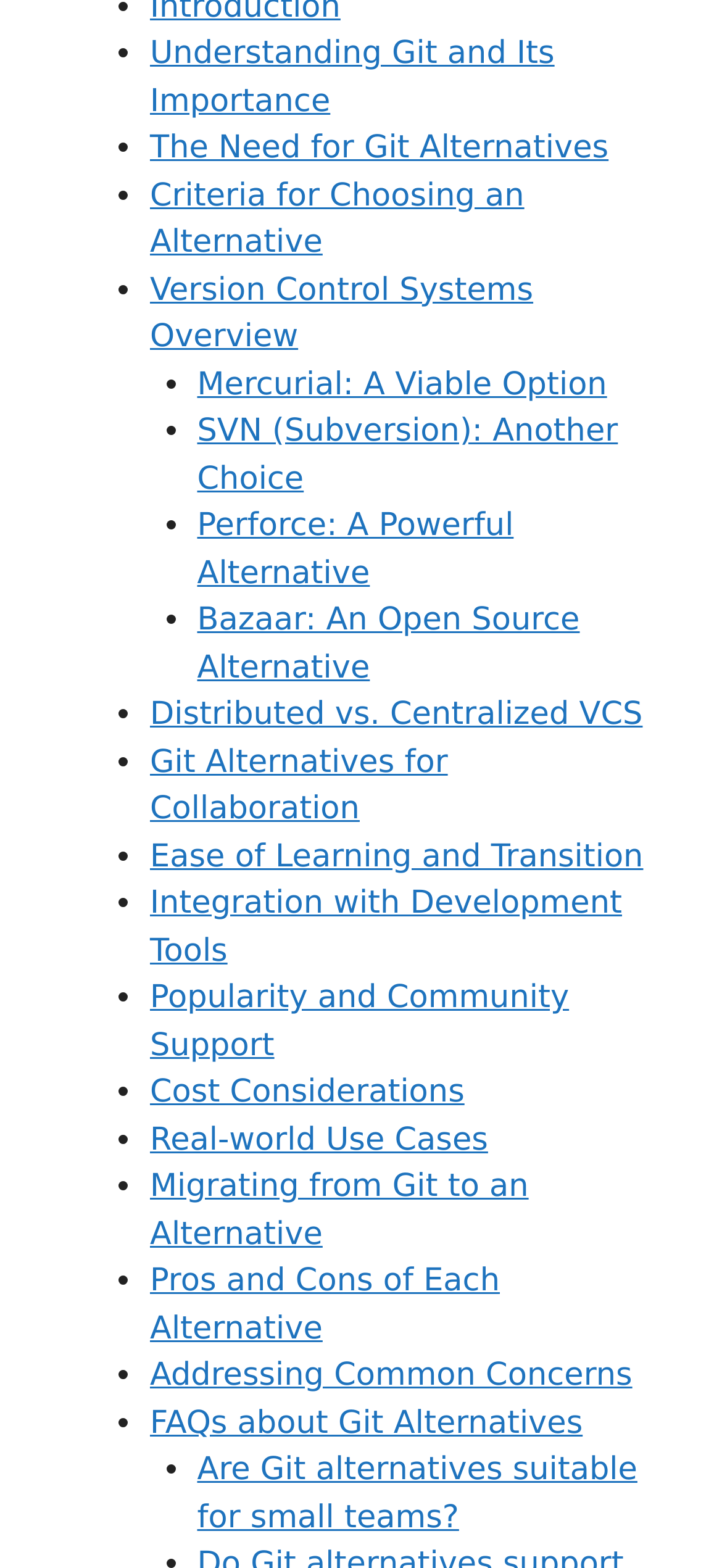Please specify the bounding box coordinates of the element that should be clicked to execute the given instruction: 'Check 'FAQs about Git Alternatives''. Ensure the coordinates are four float numbers between 0 and 1, expressed as [left, top, right, bottom].

[0.208, 0.896, 0.807, 0.92]